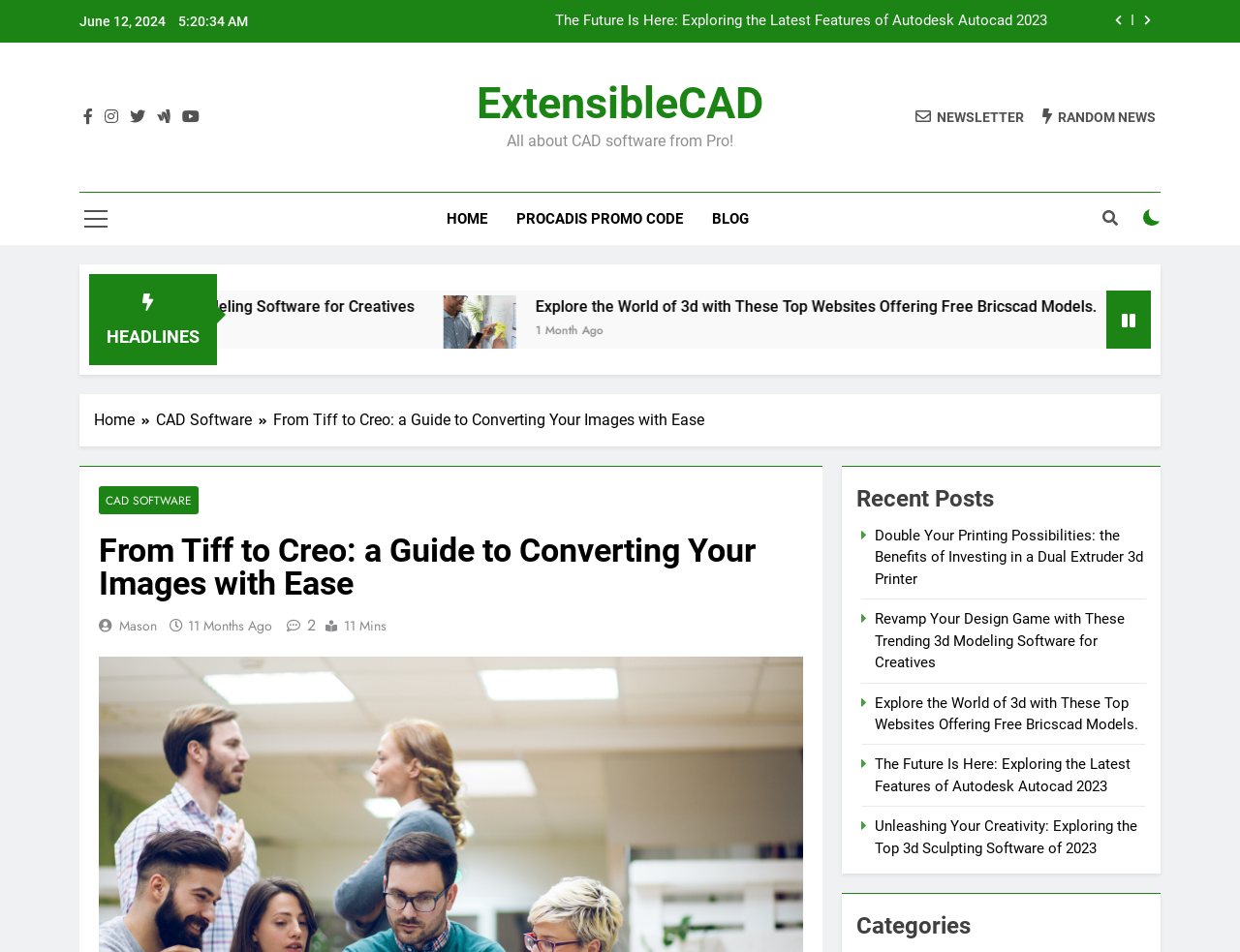Kindly determine the bounding box coordinates for the area that needs to be clicked to execute this instruction: "Click the newsletter button".

[0.738, 0.113, 0.826, 0.132]